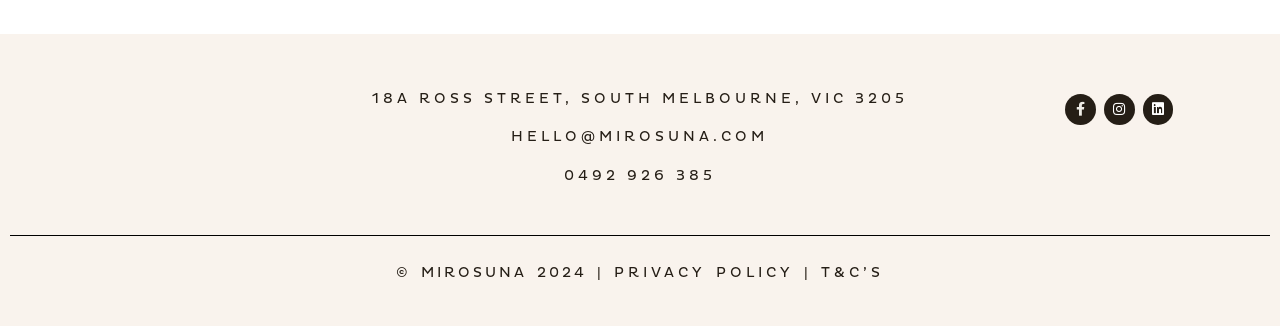Specify the bounding box coordinates of the element's area that should be clicked to execute the given instruction: "call 0492 926 385". The coordinates should be four float numbers between 0 and 1, i.e., [left, top, right, bottom].

[0.441, 0.511, 0.559, 0.563]